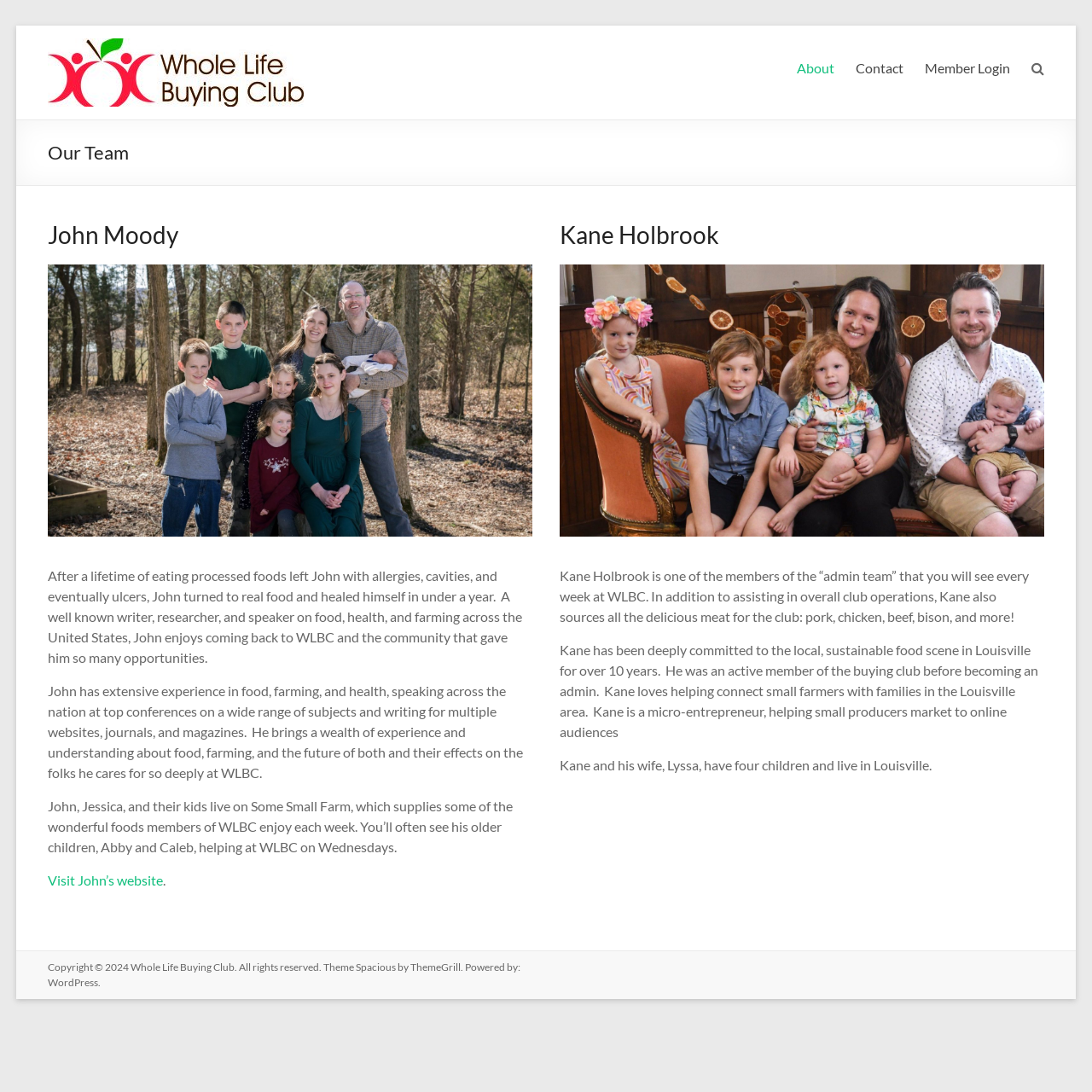Determine the bounding box coordinates of the clickable region to carry out the instruction: "Visit the Whole Life Buying Club homepage".

[0.044, 0.035, 0.278, 0.05]